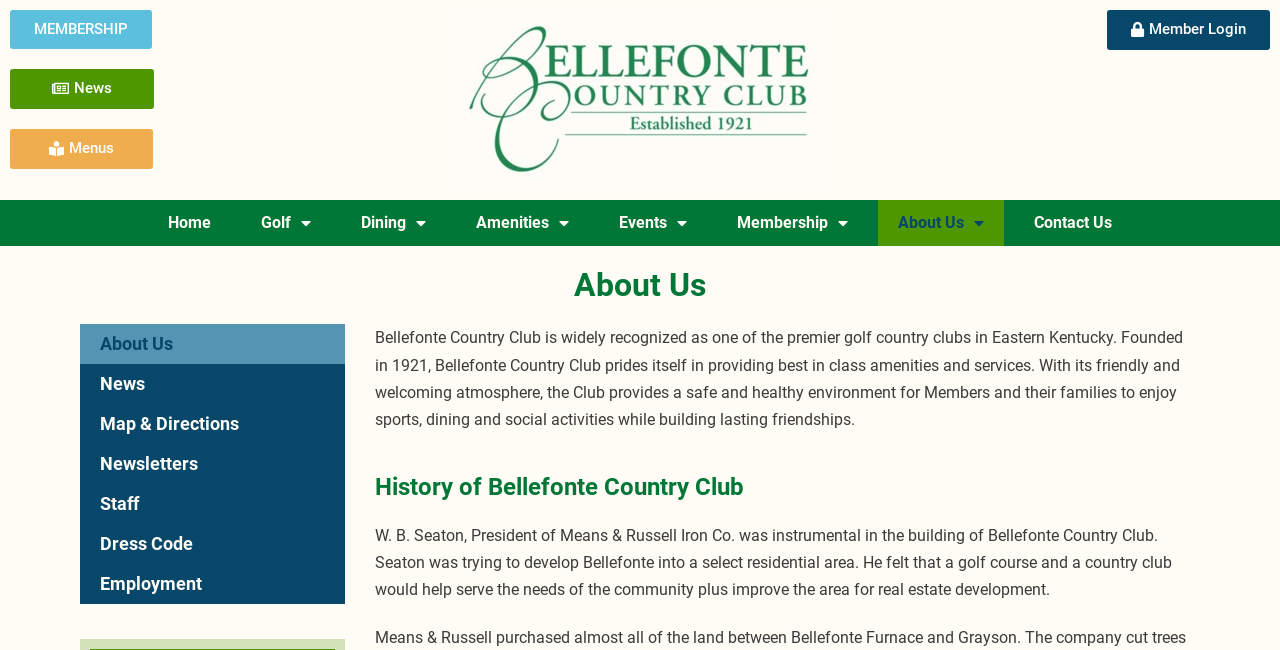Given the element description, predict the bounding box coordinates in the format (top-left x, top-left y, bottom-right x, bottom-right y). Make sure all values are between 0 and 1. Here is the element description: Map & Directions

[0.062, 0.622, 0.27, 0.684]